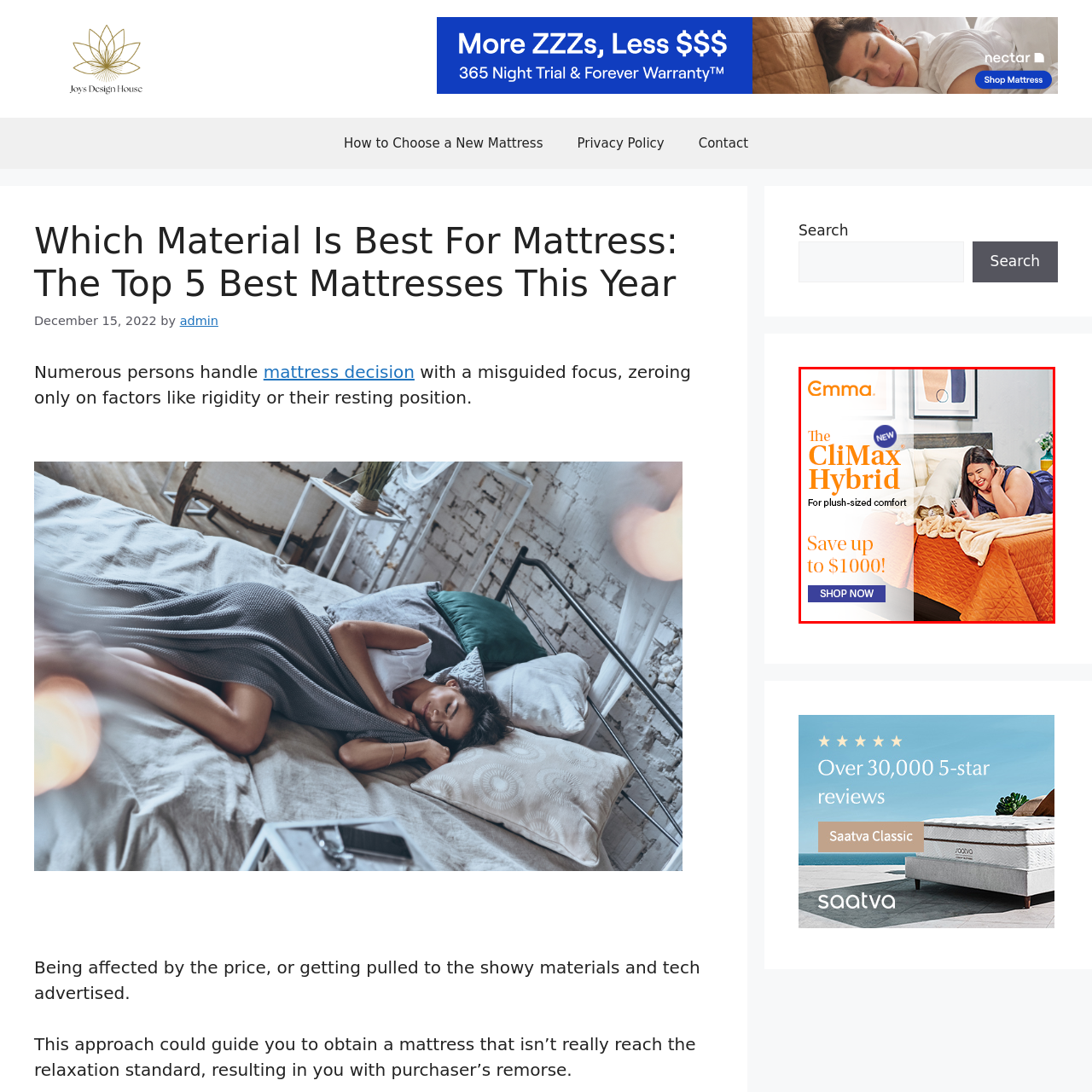View the image within the red box and answer the following question with a concise word or phrase:
Is the individual in the image sitting or lying down?

sitting